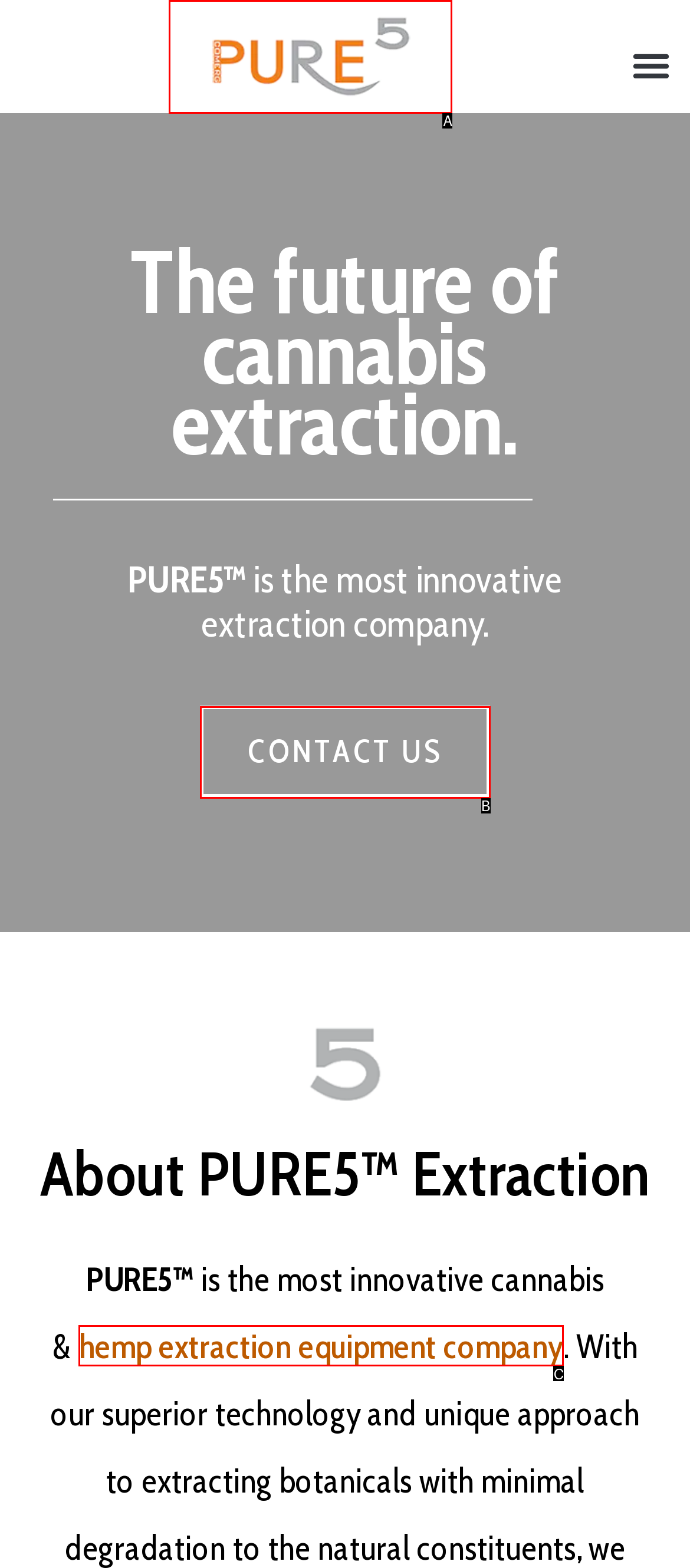Select the HTML element that matches the description: parent_node: Published: 2023-08-04. Provide the letter of the chosen option as your answer.

None